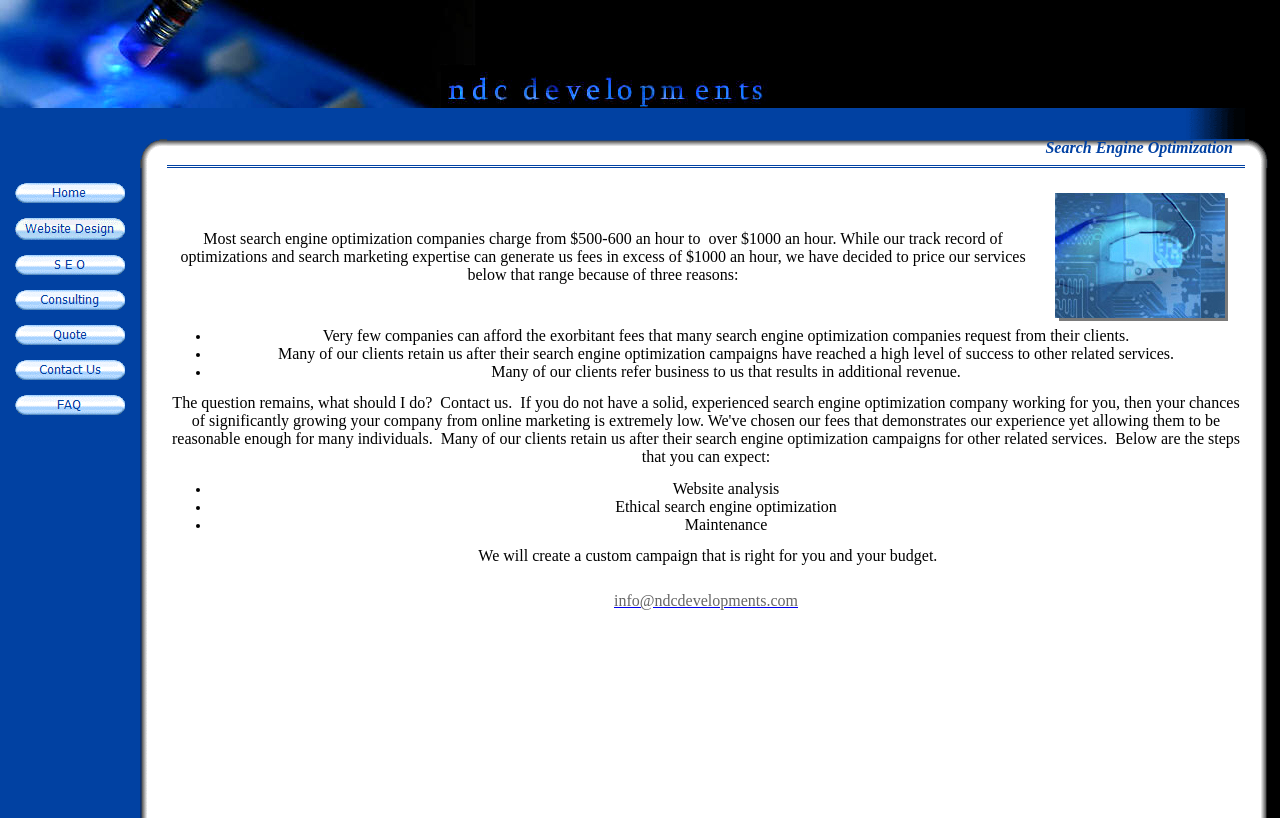Please identify the bounding box coordinates of the element I should click to complete this instruction: 'Click the 'Home' link'. The coordinates should be given as four float numbers between 0 and 1, like this: [left, top, right, bottom].

[0.012, 0.233, 0.098, 0.252]